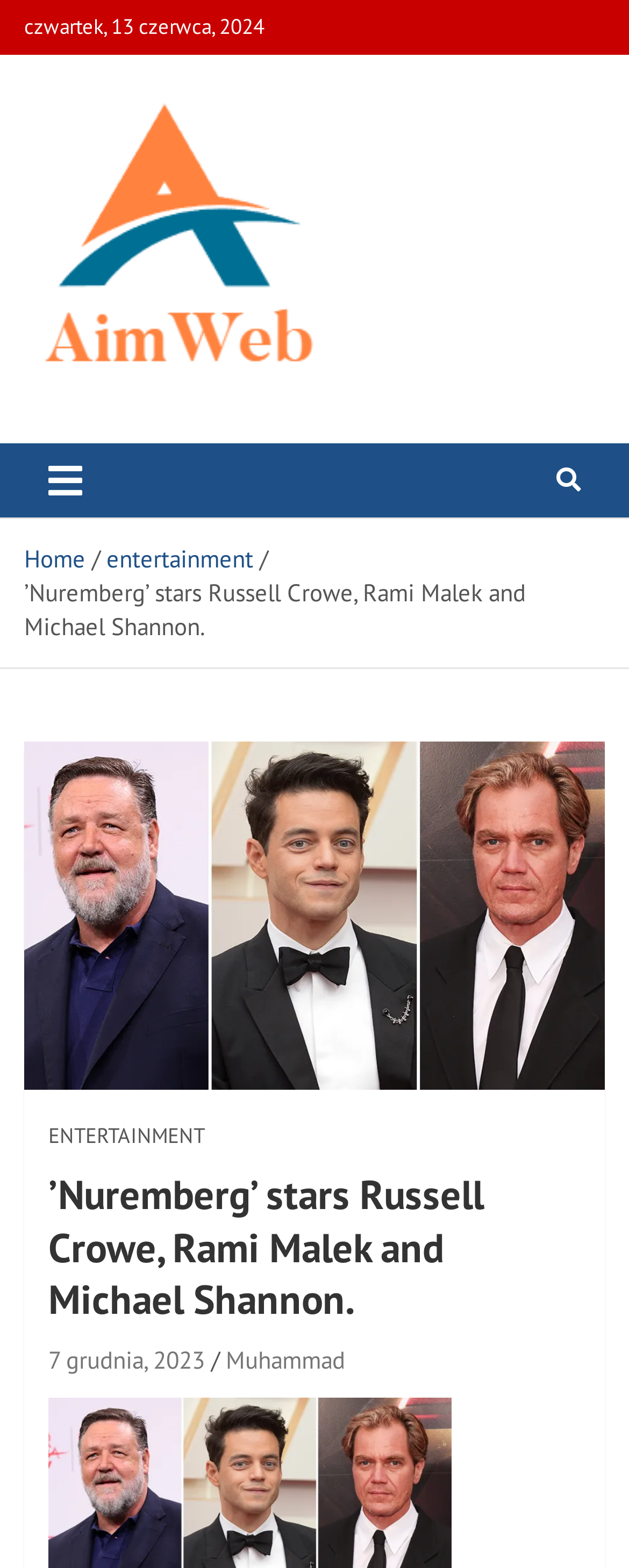Find the bounding box of the web element that fits this description: "7 grudnia, 2023".

[0.077, 0.856, 0.326, 0.878]